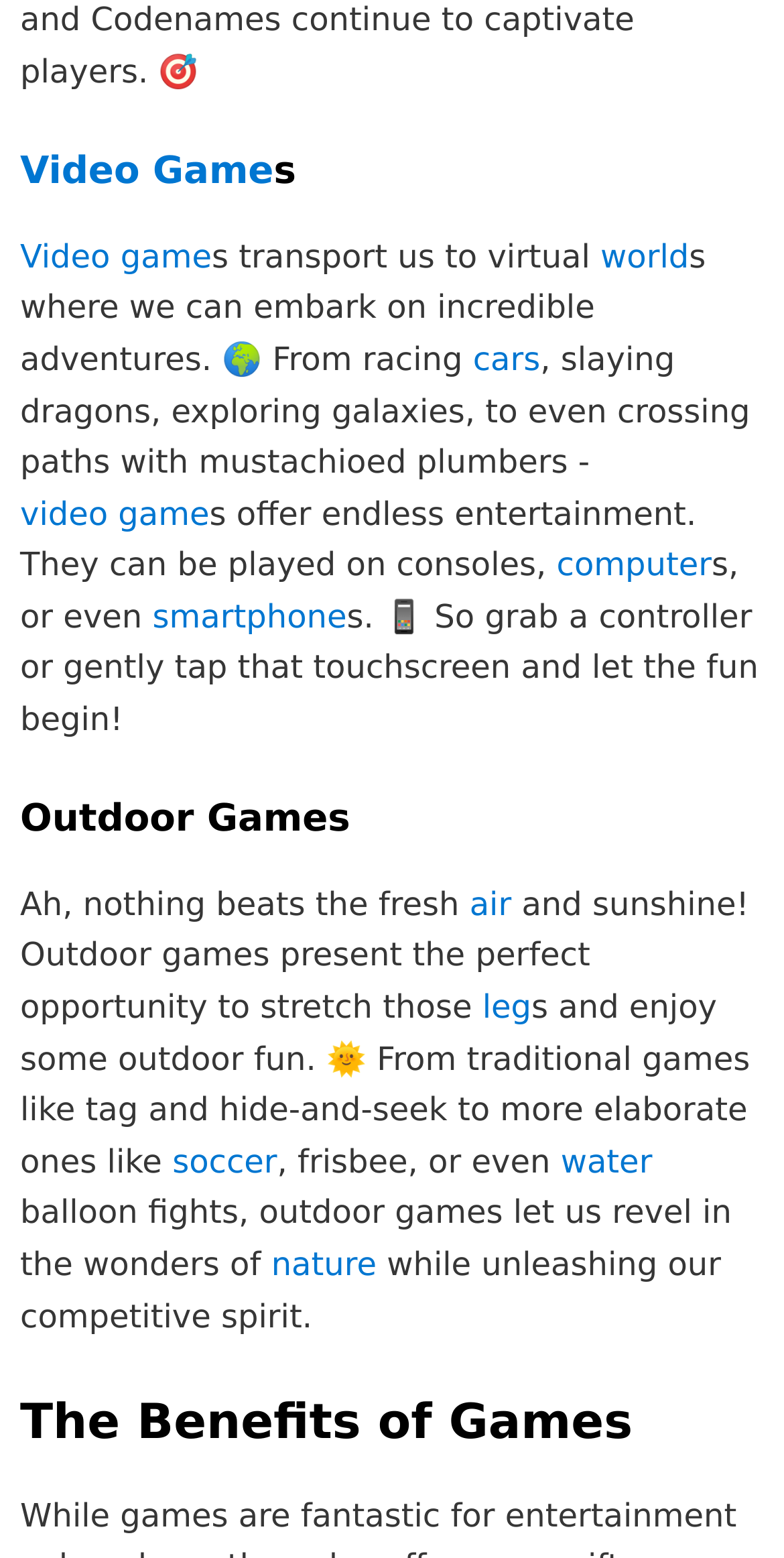Determine the bounding box coordinates of the area to click in order to meet this instruction: "Follow the link to 'world'".

[0.766, 0.152, 0.879, 0.176]